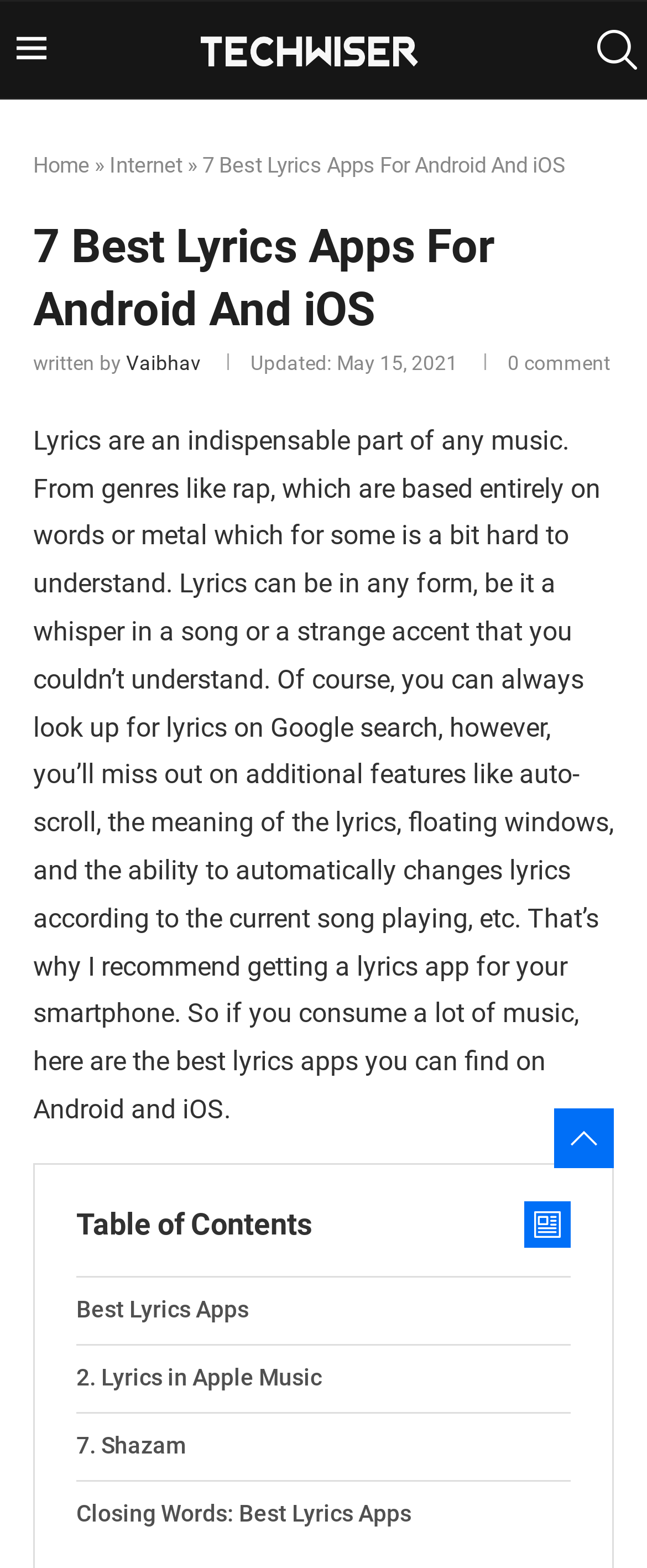Please indicate the bounding box coordinates for the clickable area to complete the following task: "go to home page". The coordinates should be specified as four float numbers between 0 and 1, i.e., [left, top, right, bottom].

[0.051, 0.097, 0.138, 0.113]